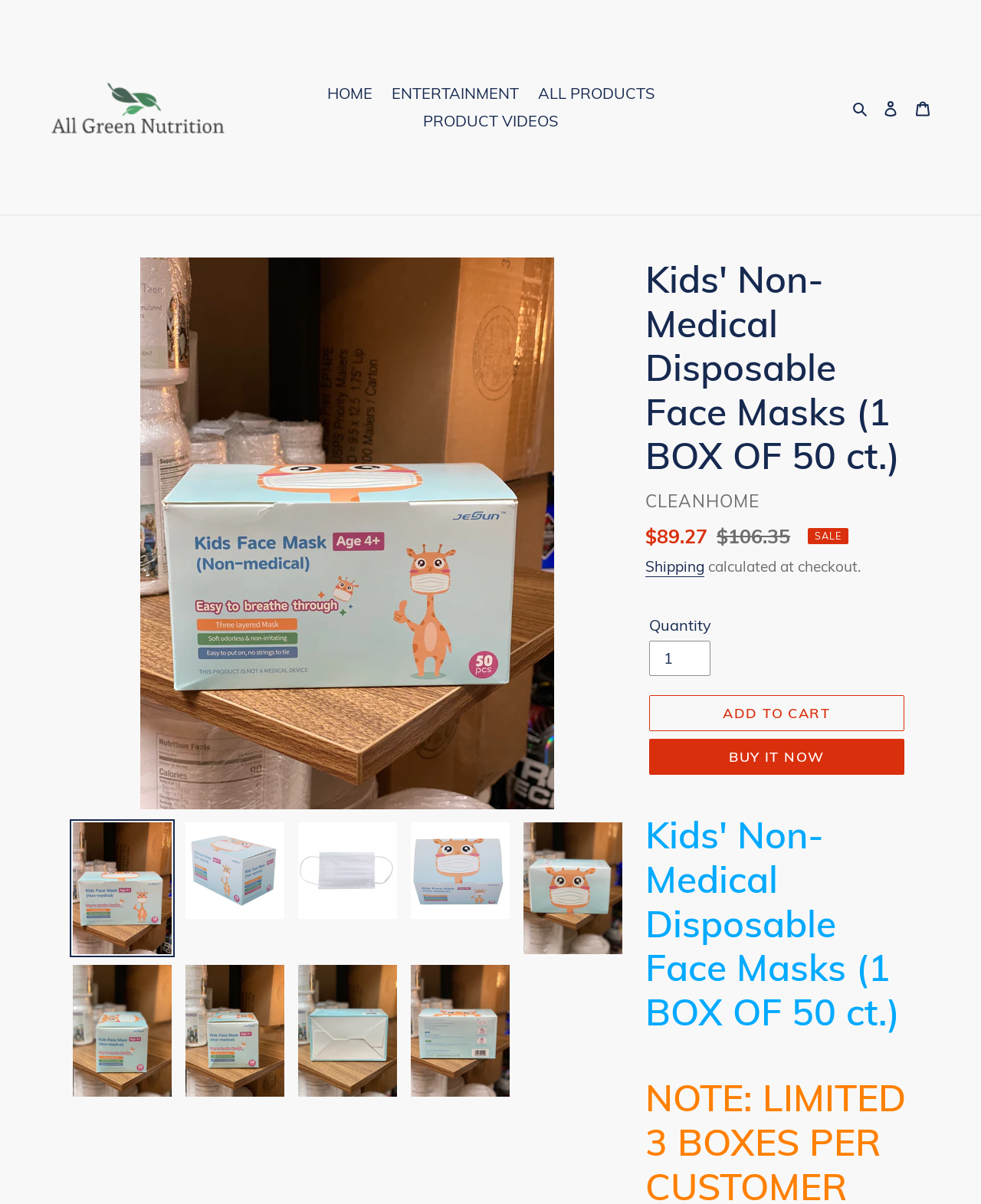Find the bounding box of the element with the following description: "Shipping". The coordinates must be four float numbers between 0 and 1, formatted as [left, top, right, bottom].

[0.658, 0.463, 0.718, 0.479]